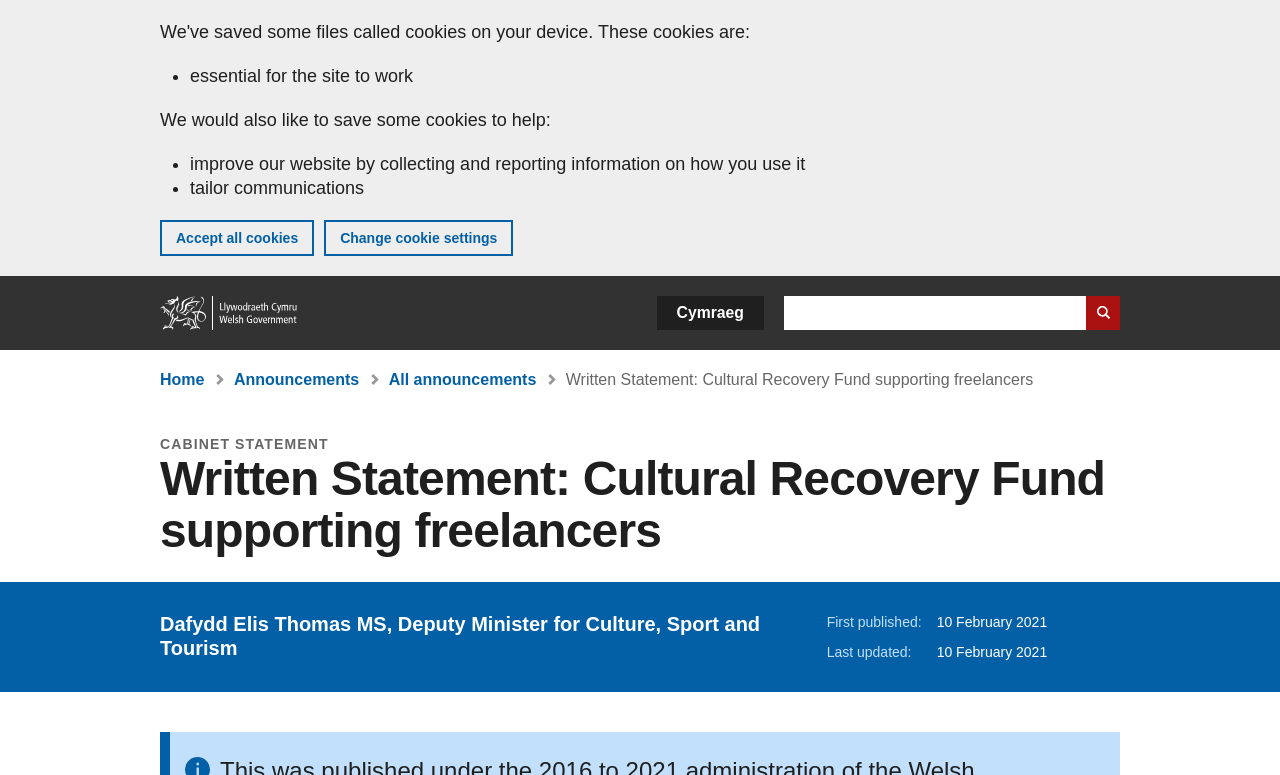What is the purpose of the cookies on this website?
Using the image, elaborate on the answer with as much detail as possible.

I found the answer by looking at the static text elements that describe the purpose of the cookies, which are 'improve our website by collecting and reporting information on how you use it' and 'tailor communications'.